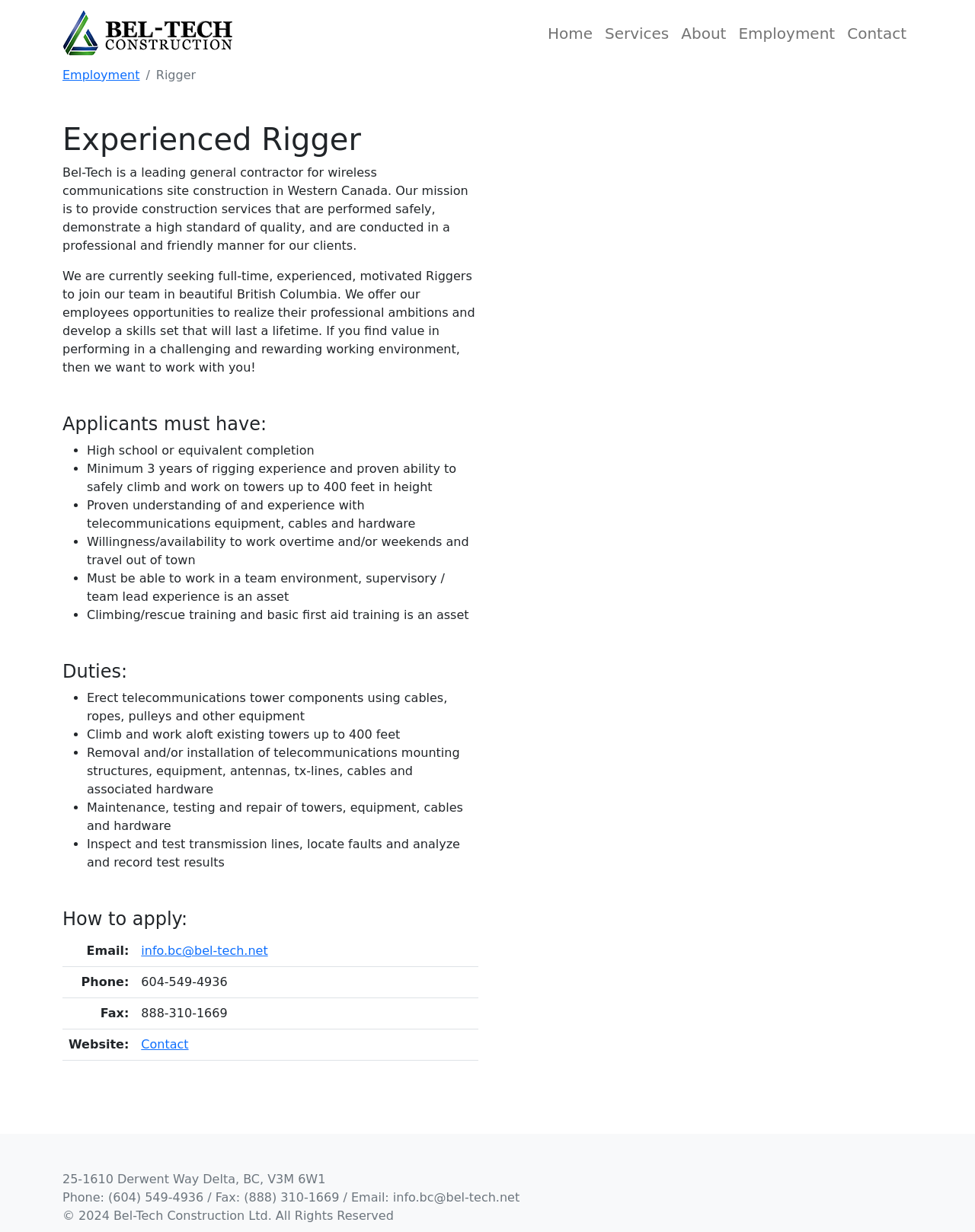Please determine the bounding box coordinates of the element's region to click in order to carry out the following instruction: "Send an email to info.bc@bel-tech.net". The coordinates should be four float numbers between 0 and 1, i.e., [left, top, right, bottom].

[0.145, 0.766, 0.275, 0.778]